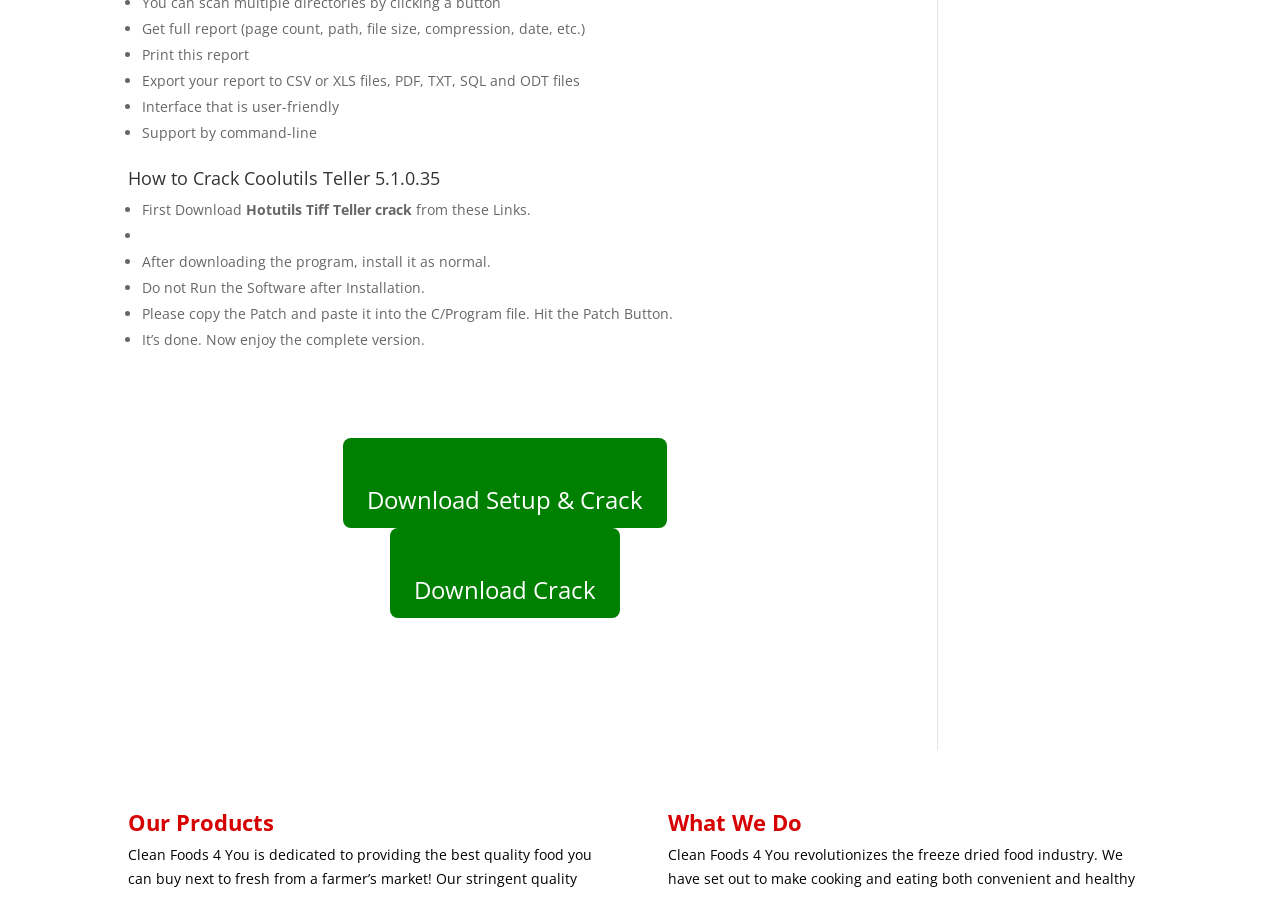What is the location of the patch button?
Based on the screenshot, answer the question with a single word or phrase.

C/Program file